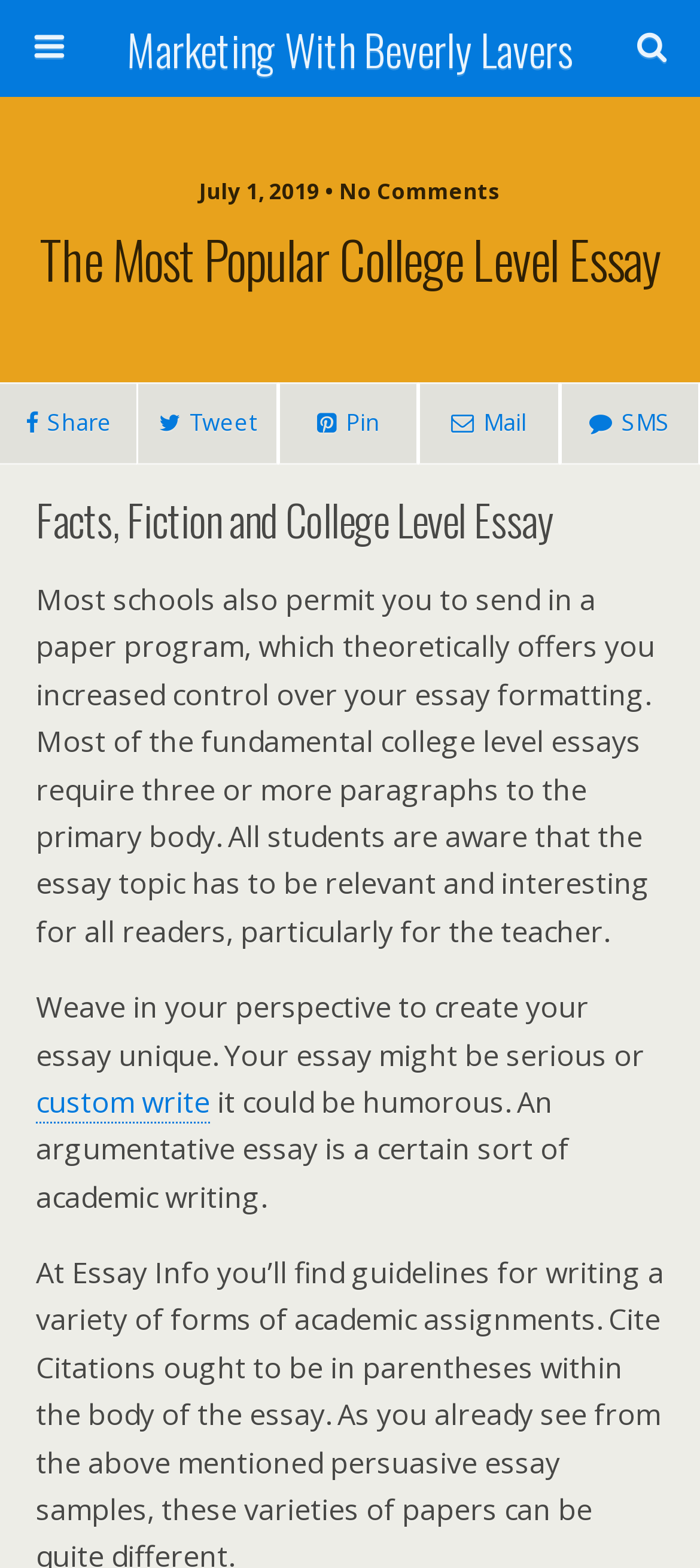Find the bounding box coordinates for the HTML element specified by: "name="submit" value="Search"".

[0.764, 0.068, 0.949, 0.098]